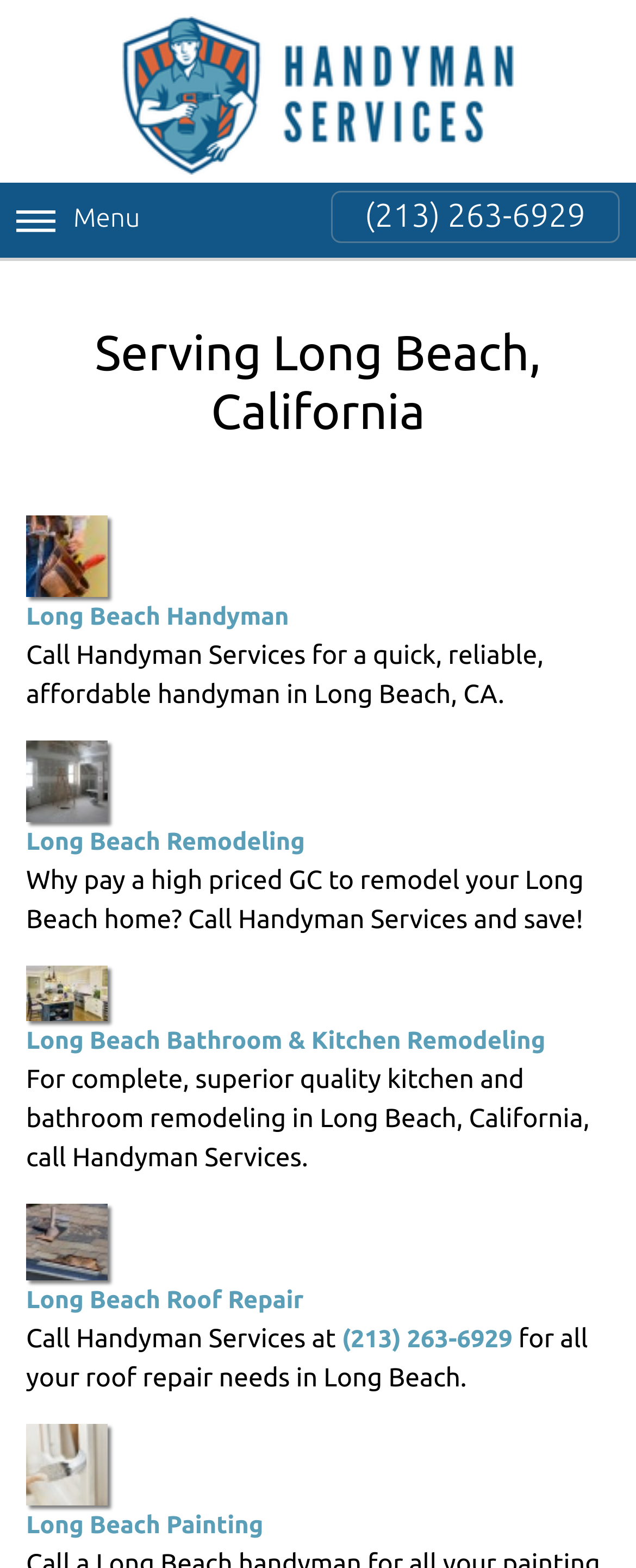From the element description title="Farmer Planting", predict the bounding box coordinates of the UI element. The coordinates must be specified in the format (top-left x, top-left y, bottom-right x, bottom-right y) and should be within the 0 to 1 range.

None